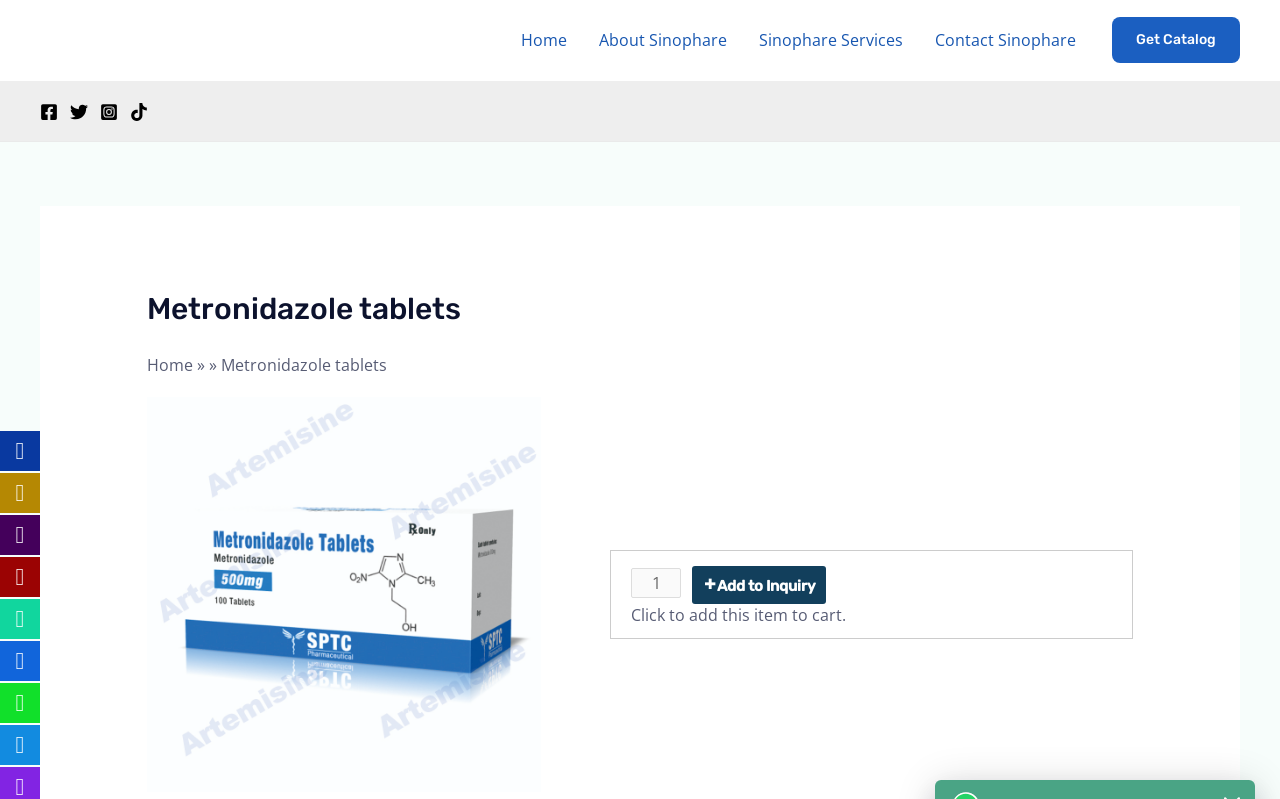Pinpoint the bounding box coordinates of the clickable area needed to execute the instruction: "Visit Facebook page". The coordinates should be specified as four float numbers between 0 and 1, i.e., [left, top, right, bottom].

[0.031, 0.129, 0.045, 0.151]